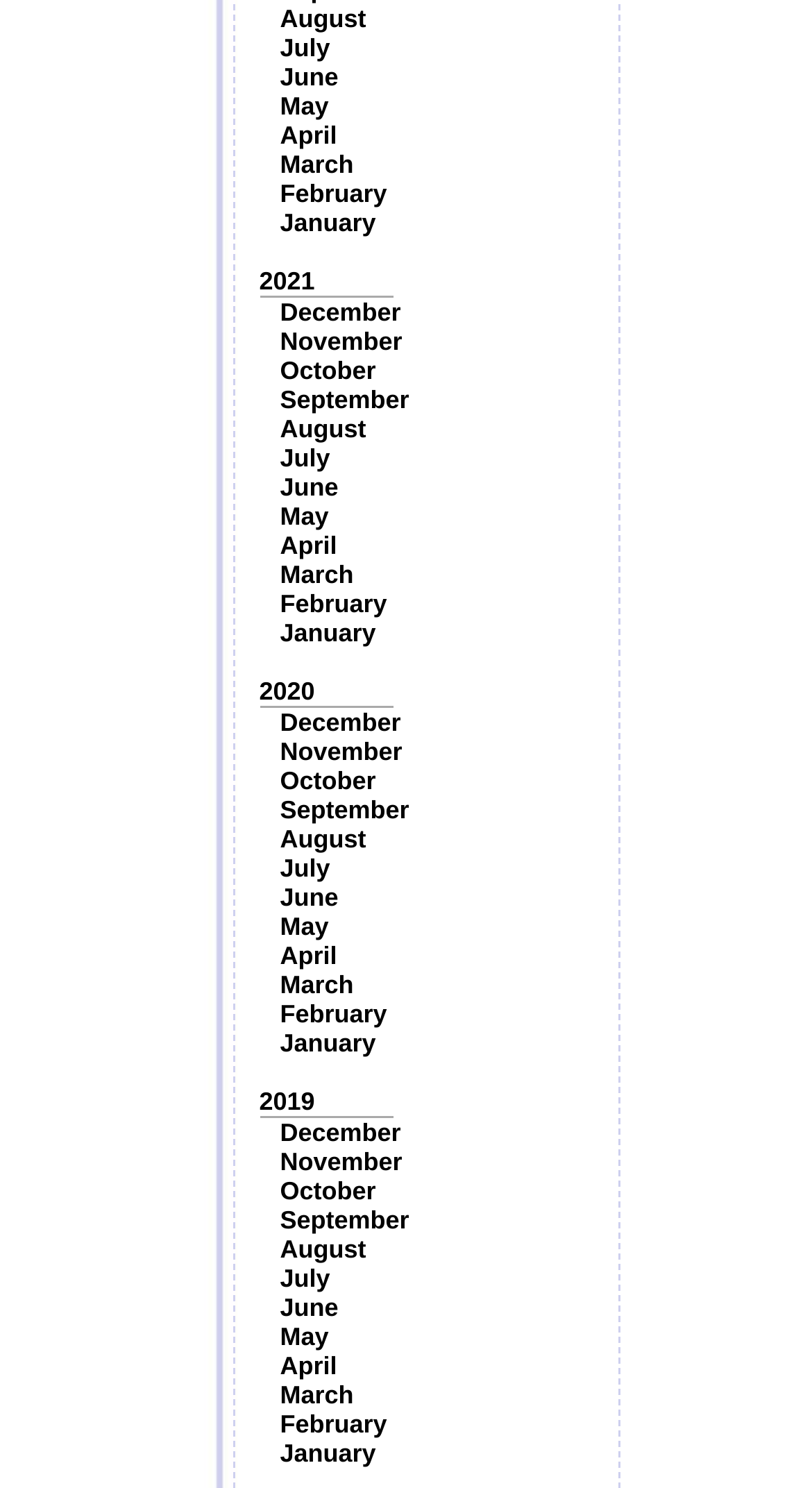What is the position of the 'June' link in 2021?
Please use the image to deliver a detailed and complete answer.

I examined the links under the '2021' year link and found that the 'June' link is the 3rd link from the top, with 'August' and 'July' being the 1st and 2nd links, respectively.